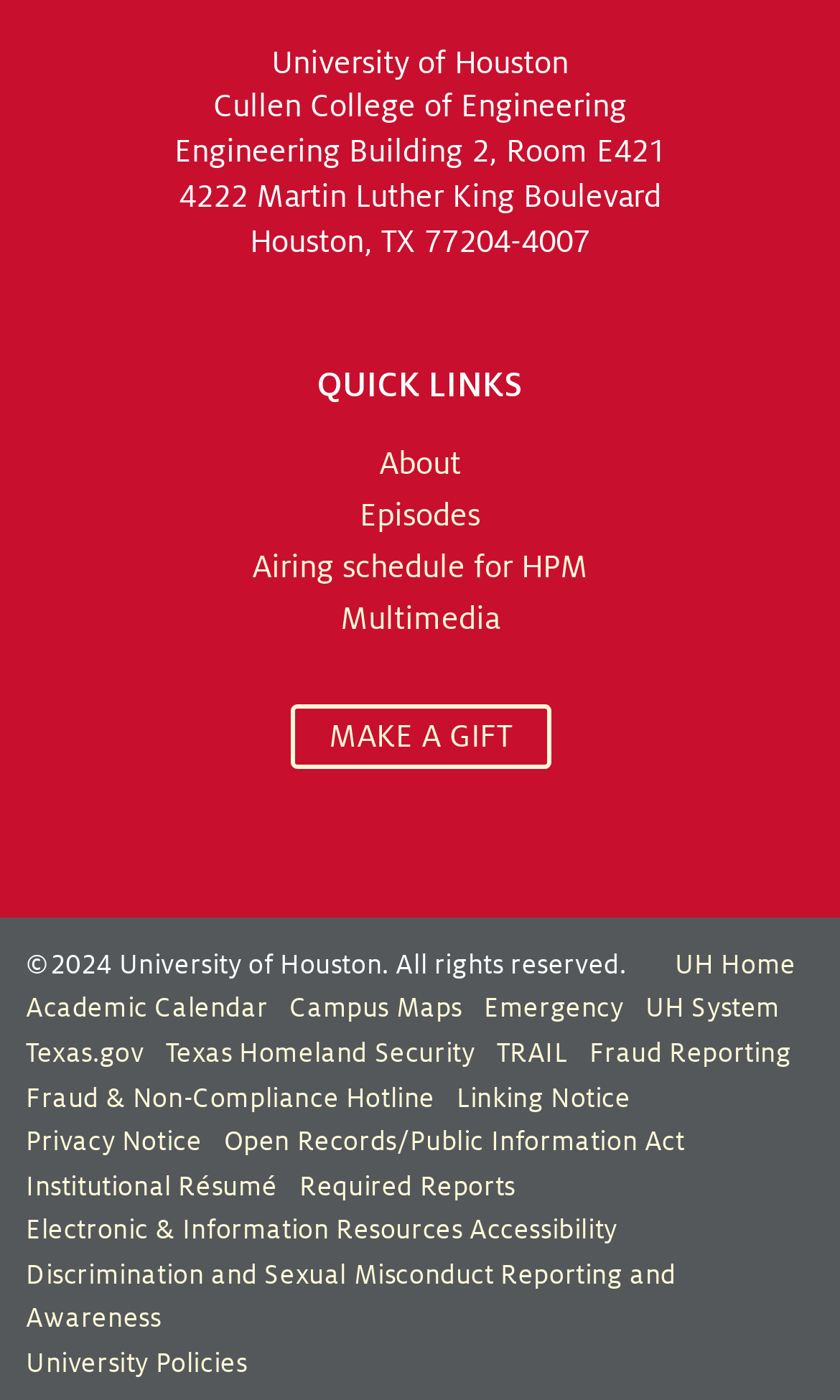Can you pinpoint the bounding box coordinates for the clickable element required for this instruction: "Visit the 'About' page"? The coordinates should be four float numbers between 0 and 1, i.e., [left, top, right, bottom].

[0.056, 0.312, 0.944, 0.349]